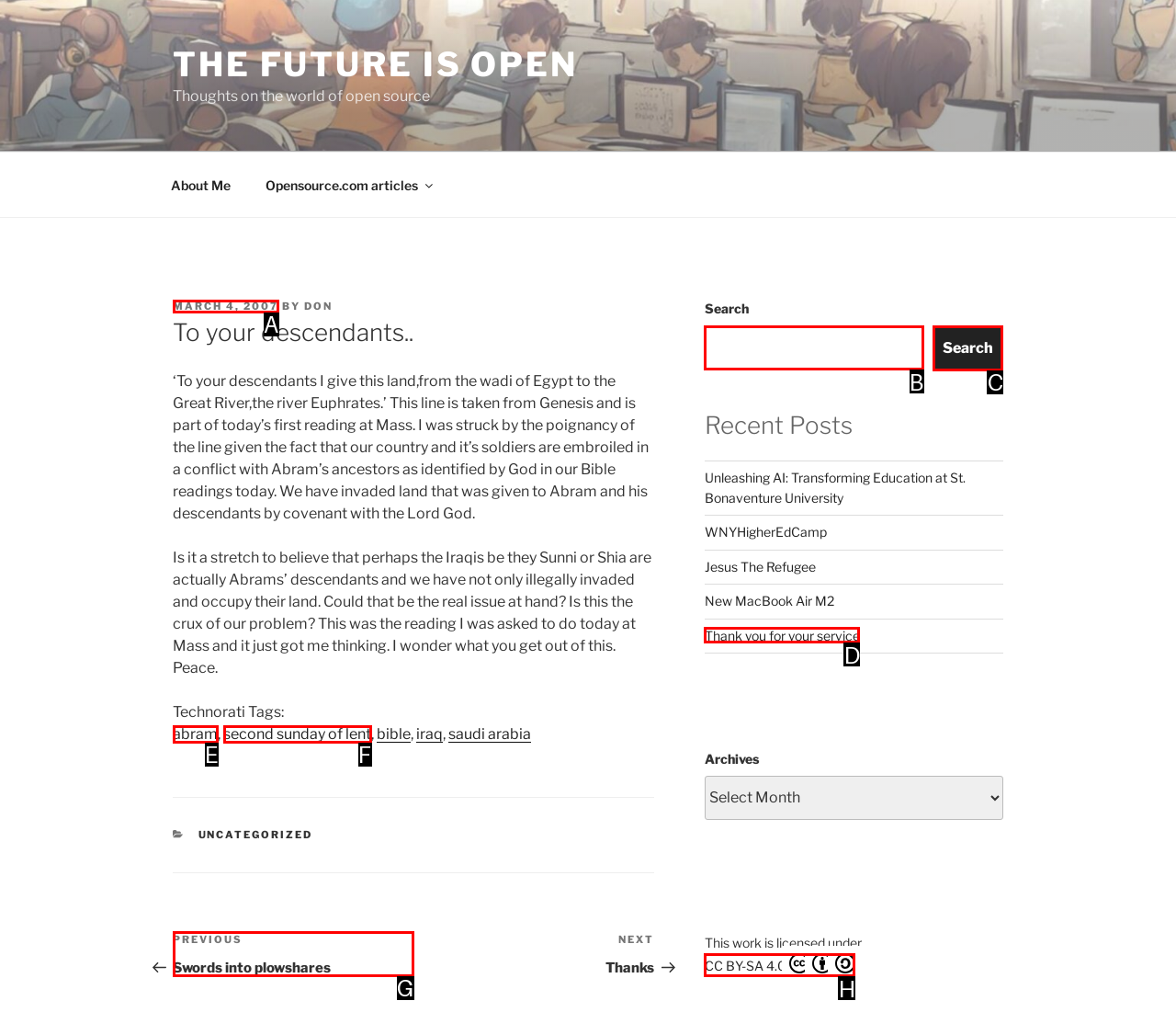Select the appropriate HTML element to click on to finish the task: Search for something.
Answer with the letter corresponding to the selected option.

C